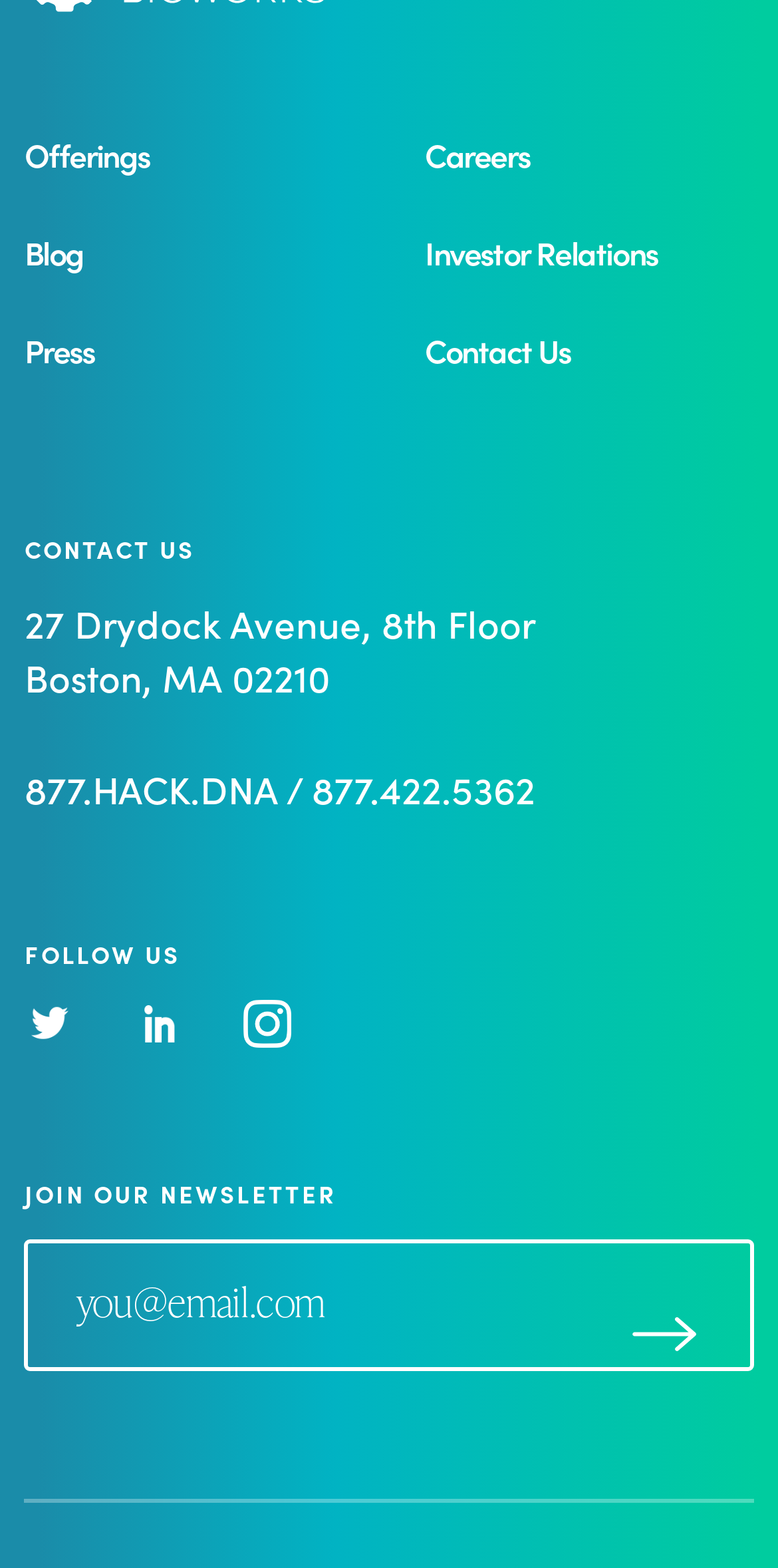Show me the bounding box coordinates of the clickable region to achieve the task as per the instruction: "Go to Careers".

[0.546, 0.083, 0.681, 0.111]